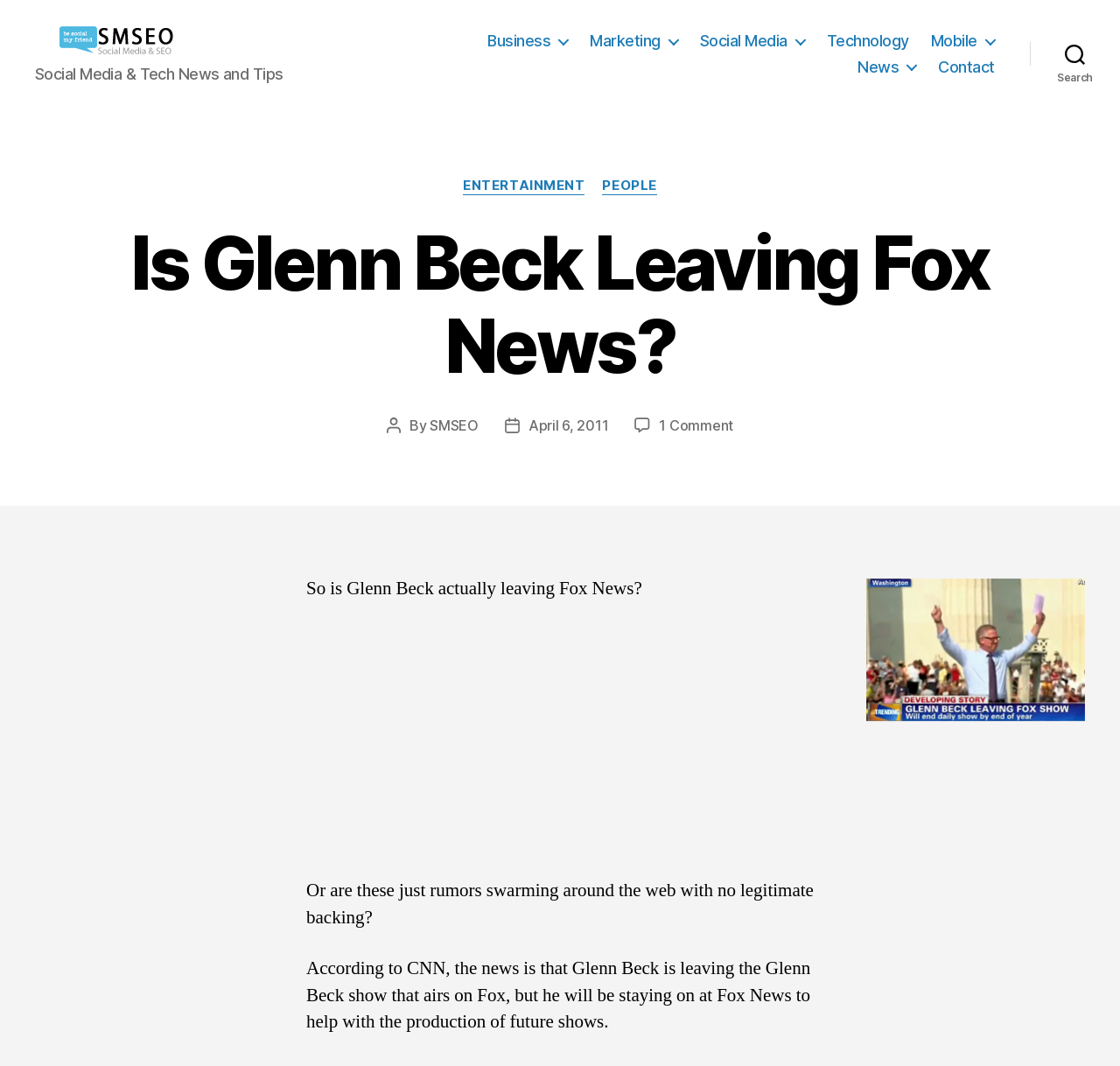Highlight the bounding box coordinates of the element that should be clicked to carry out the following instruction: "Click the 'Business' link". The coordinates must be given as four float numbers ranging from 0 to 1, i.e., [left, top, right, bottom].

[0.435, 0.029, 0.507, 0.047]